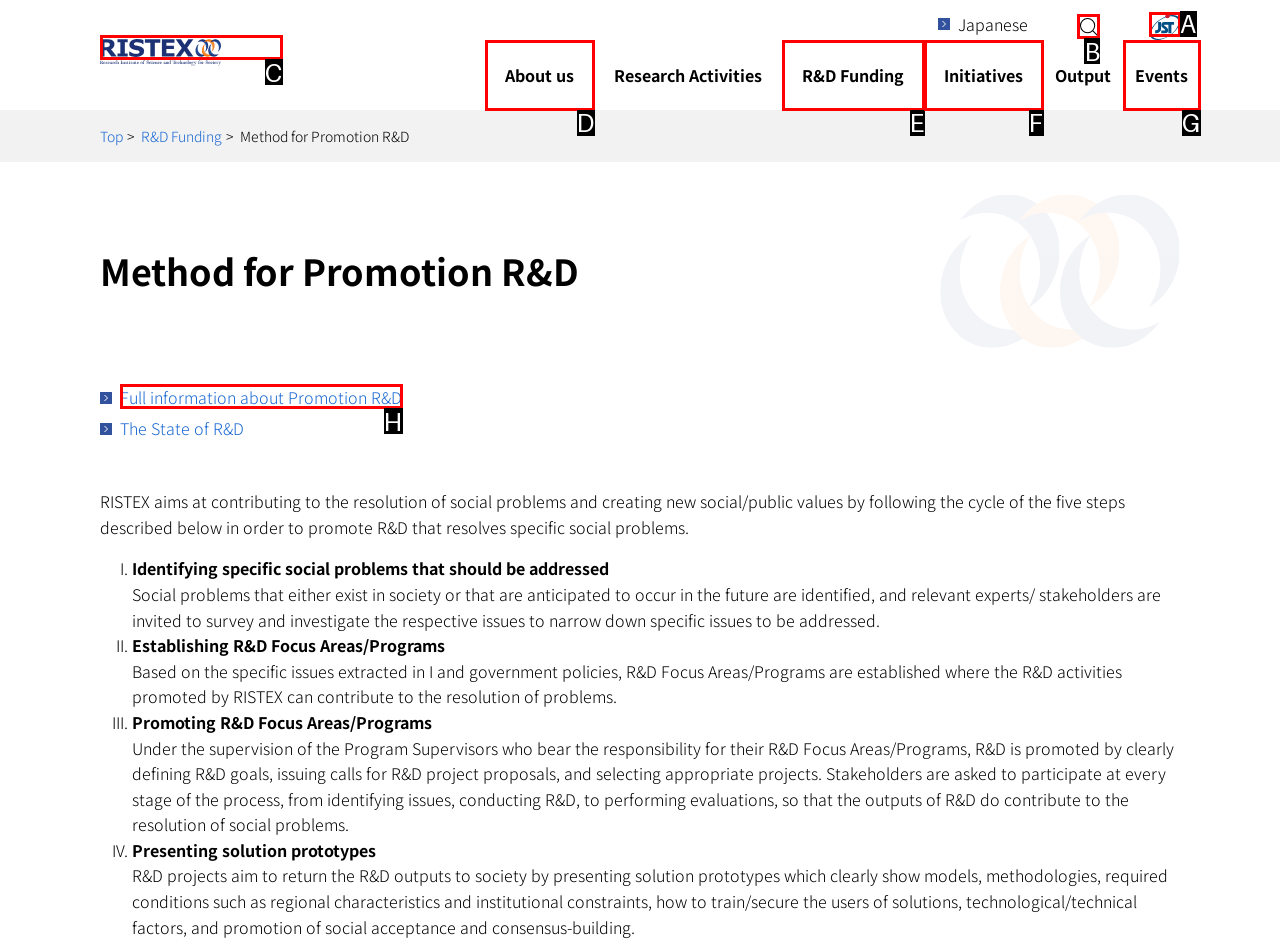Identify the correct UI element to click on to achieve the following task: Hide or unhide search box Respond with the corresponding letter from the given choices.

B